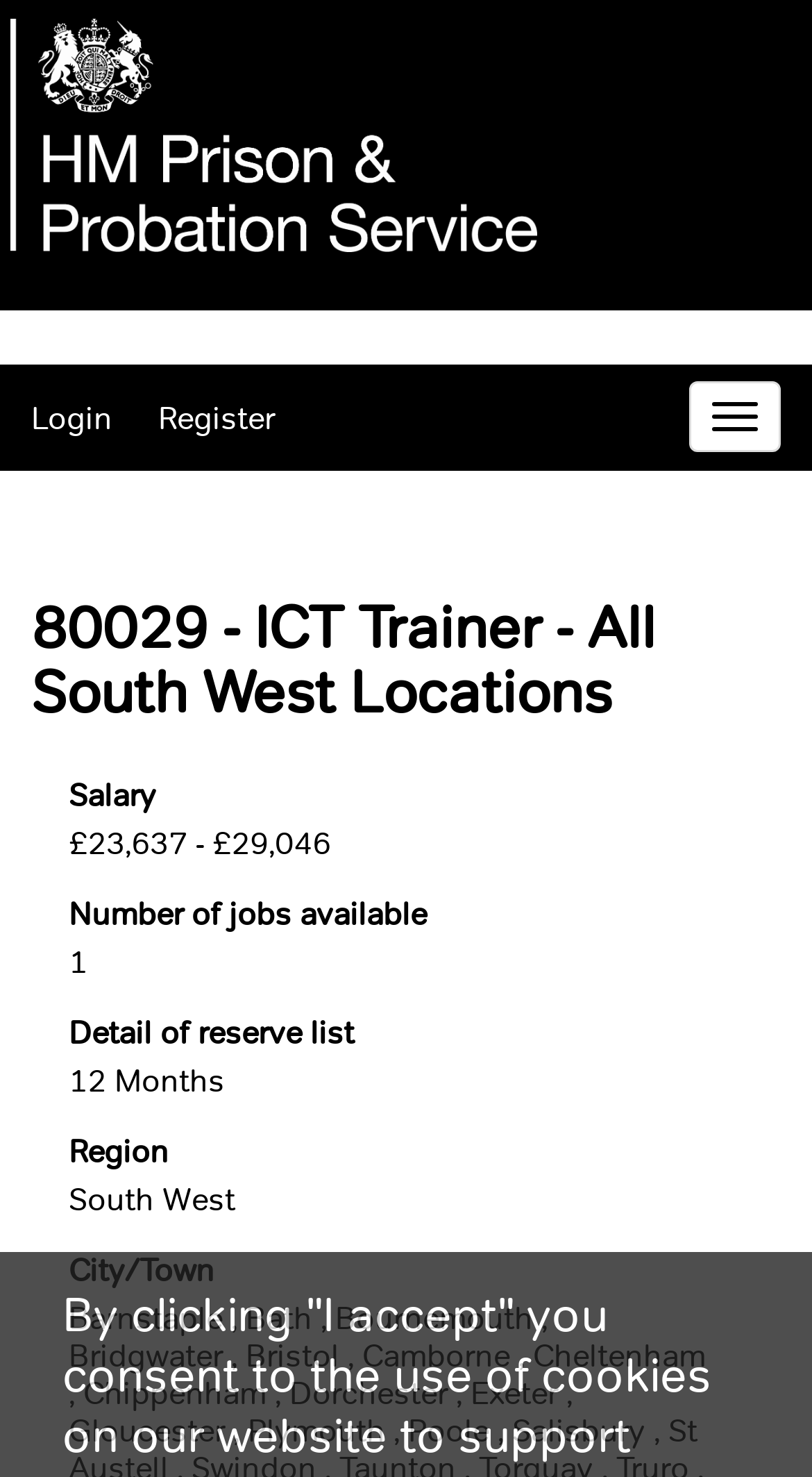Can you give a detailed response to the following question using the information from the image? How many jobs are available?

I found the number of jobs available by looking at the definition list on the webpage, where 'Number of jobs available' is a term and '1' is the corresponding definition.